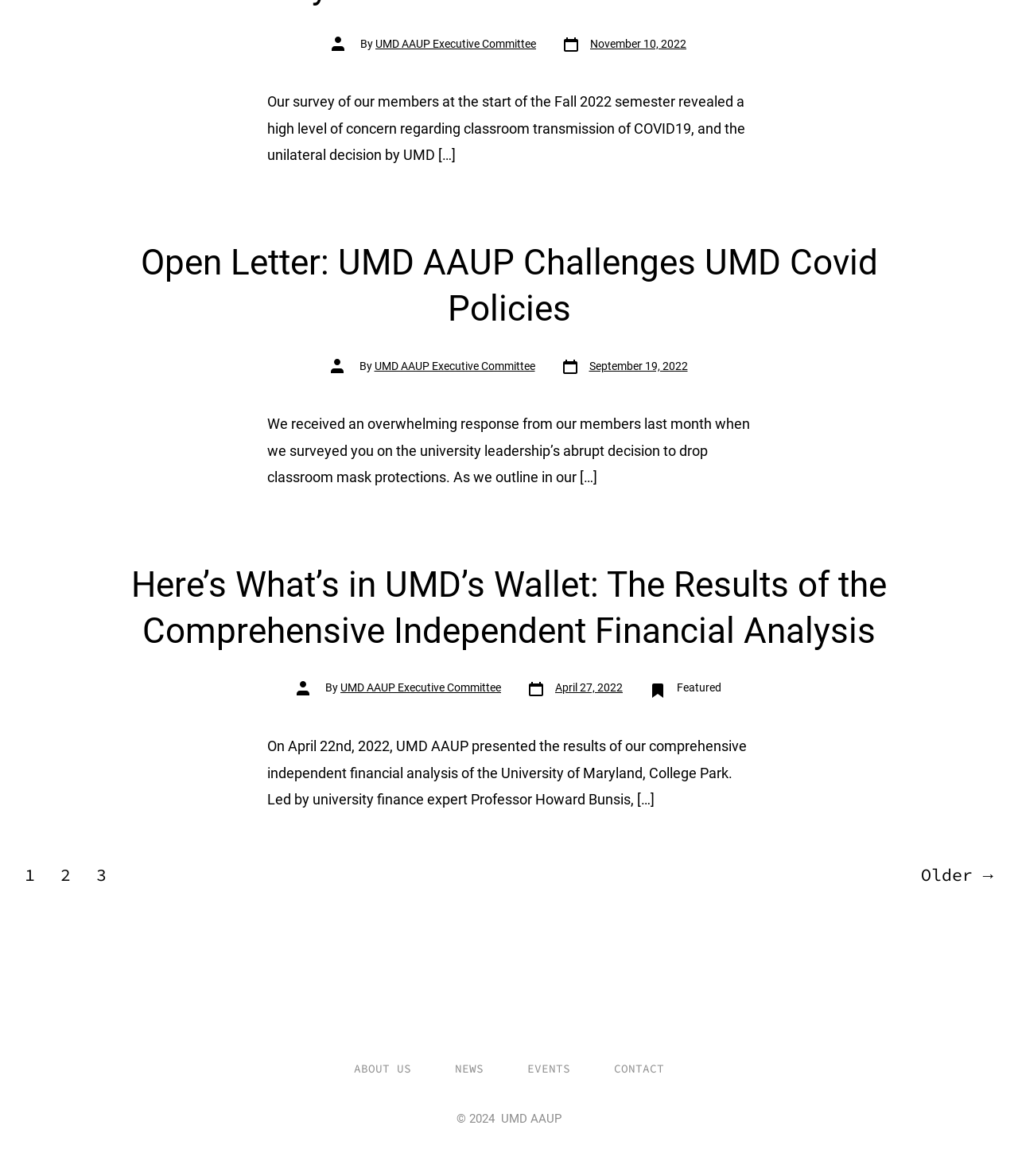Show the bounding box coordinates for the element that needs to be clicked to execute the following instruction: "Open Twitter in a new tab". Provide the coordinates in the form of four float numbers between 0 and 1, i.e., [left, top, right, bottom].

[0.477, 0.835, 0.523, 0.874]